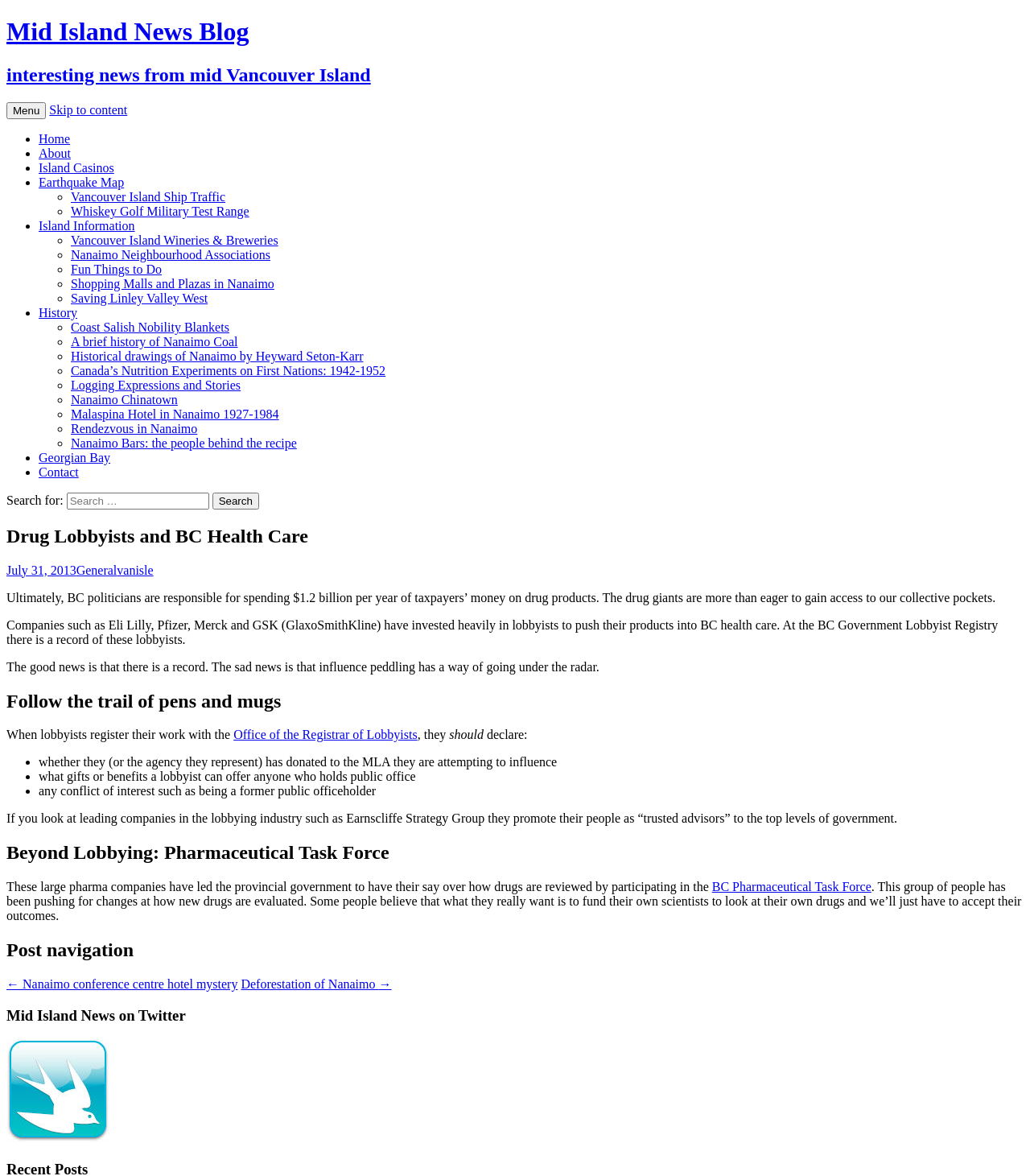How much money do BC politicians spend on drug products per year?
Please answer the question with a detailed and comprehensive explanation.

I found the answer by looking at the static text element with the text 'Ultimately, BC politicians are responsible for spending $1.2 billion per year of taxpayers’ money on drug products.' which is located in the article section, indicating that BC politicians spend $1.2 billion per year on drug products.